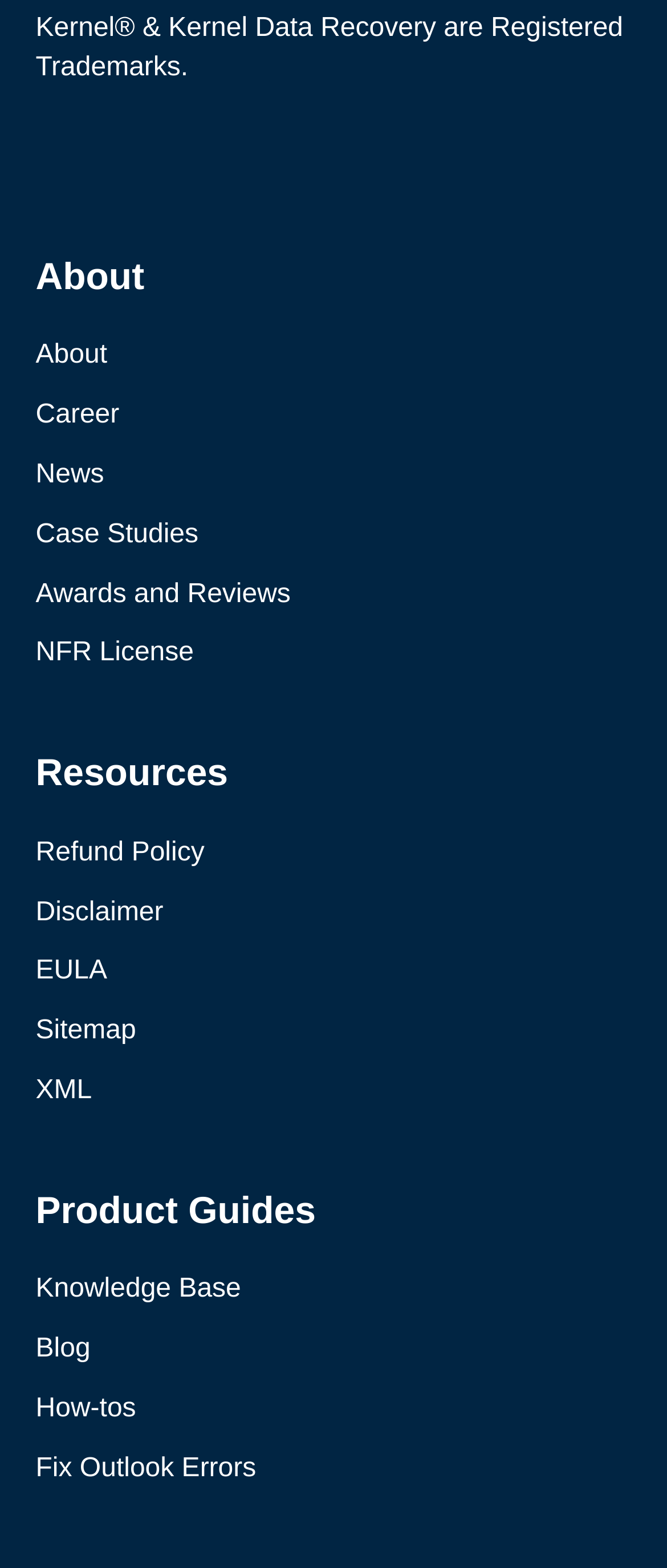Determine the bounding box coordinates of the element that should be clicked to execute the following command: "Read Disclaimer".

[0.053, 0.57, 0.245, 0.595]